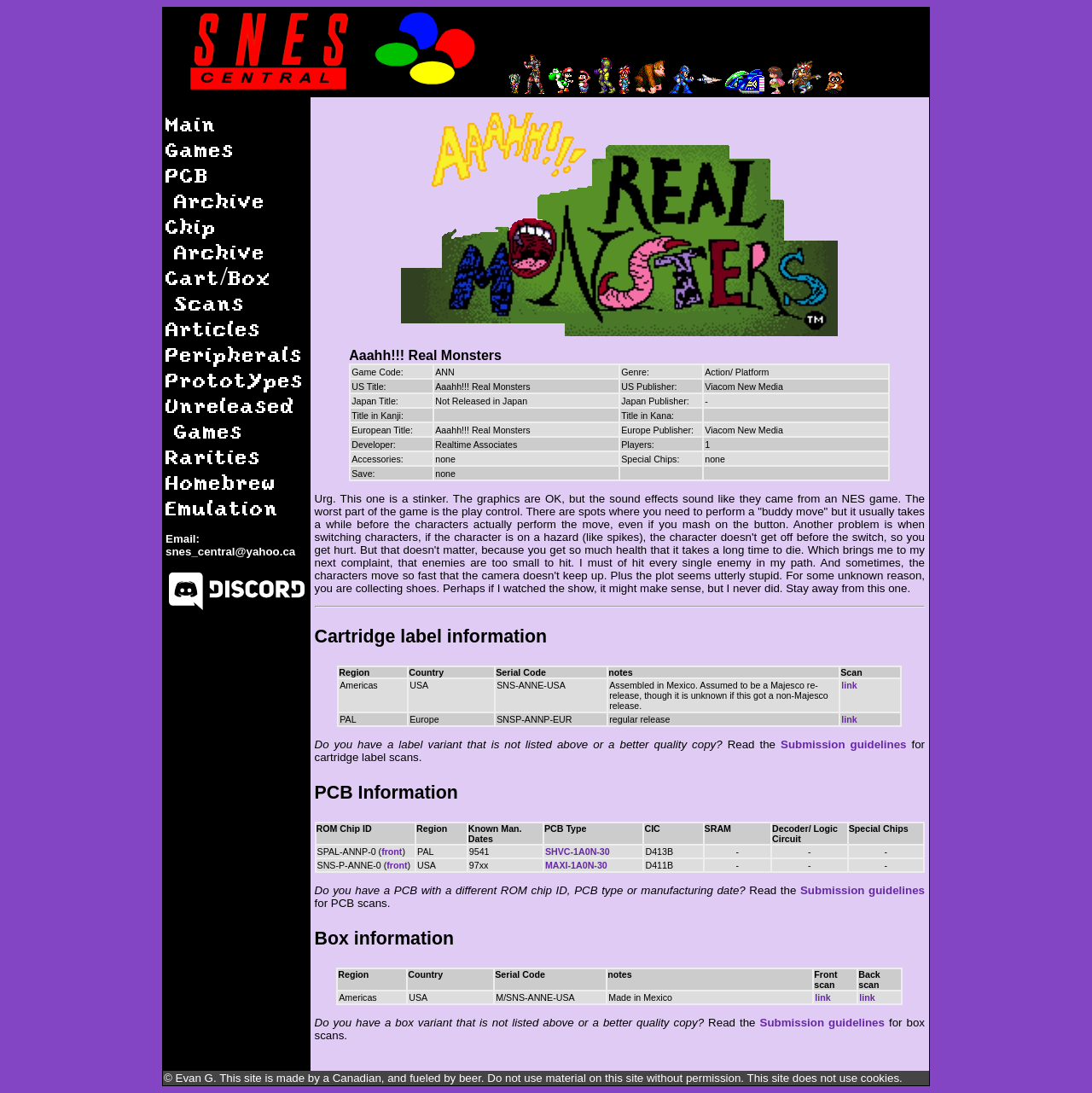What is the genre of this game?
Please look at the screenshot and answer using one word or phrase.

Action/Platform